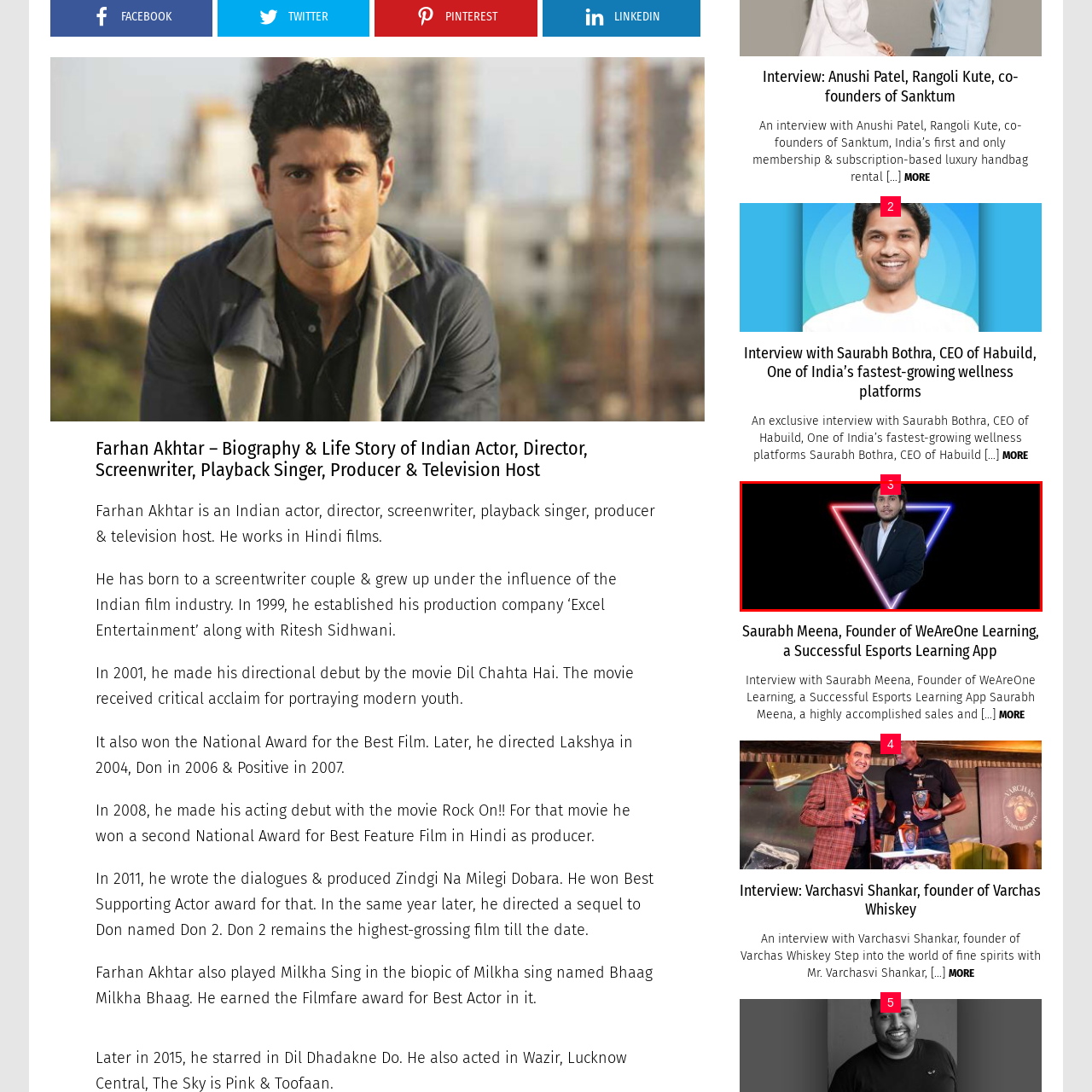Describe fully the image that is contained within the red bounding box.

The image features Saurabh Meena, the founder of WeAreOne Learning, an innovative esports learning app. He is depicted in a stylish black suit, standing confidently against a dark background illuminated by colorful neon lights, creating a modern and dynamic aesthetic. The design includes a triangular frame with red and blue lights, emphasizing his forward-thinking approach in the esports industry. The setting and attire convey professionalism and innovation, reflecting Saurabh's role in leading his company to success in a rapidly growing field. The accompanying text highlights his achievements and contributions to educational technology in esports.